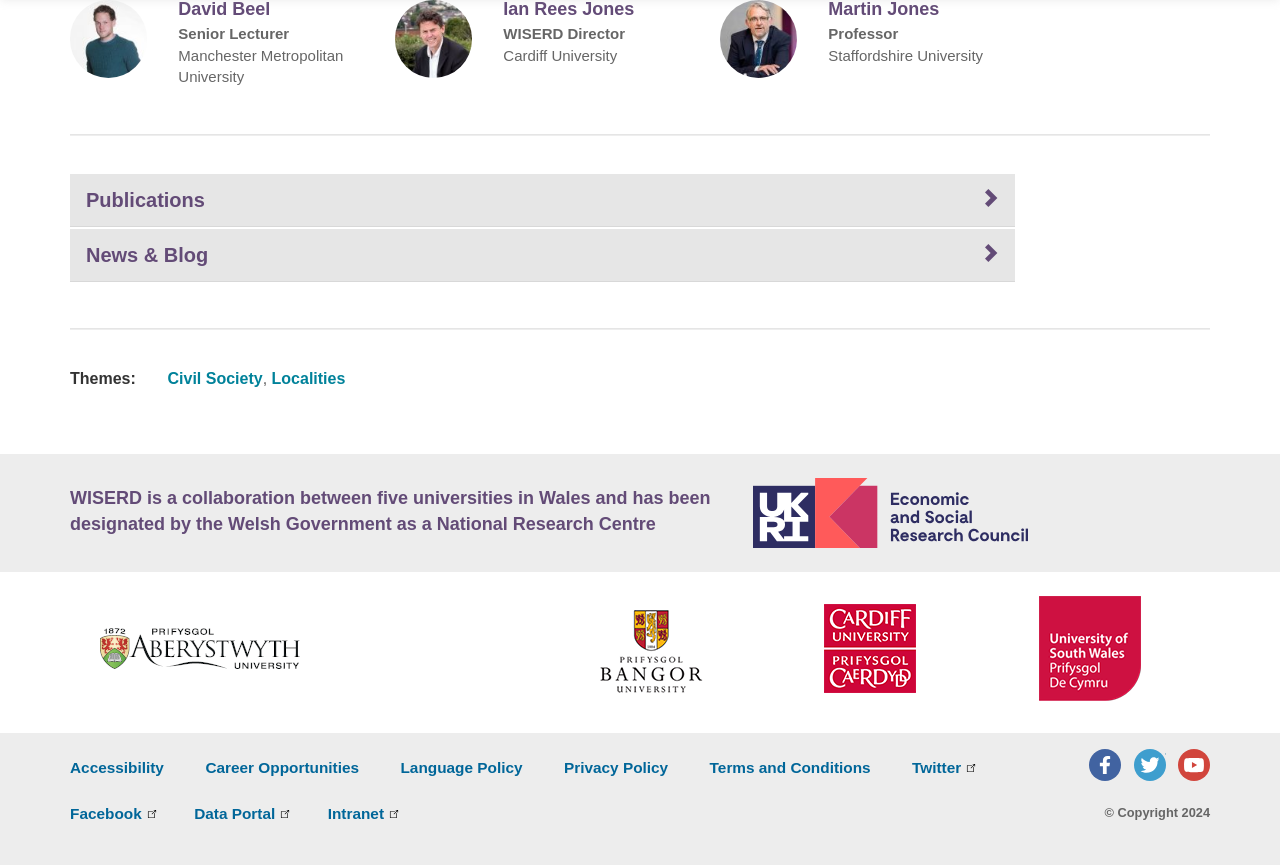Locate the bounding box coordinates of the area you need to click to fulfill this instruction: 'Click the 'Accessibility' link'. The coordinates must be in the form of four float numbers ranging from 0 to 1: [left, top, right, bottom].

[0.055, 0.878, 0.132, 0.898]